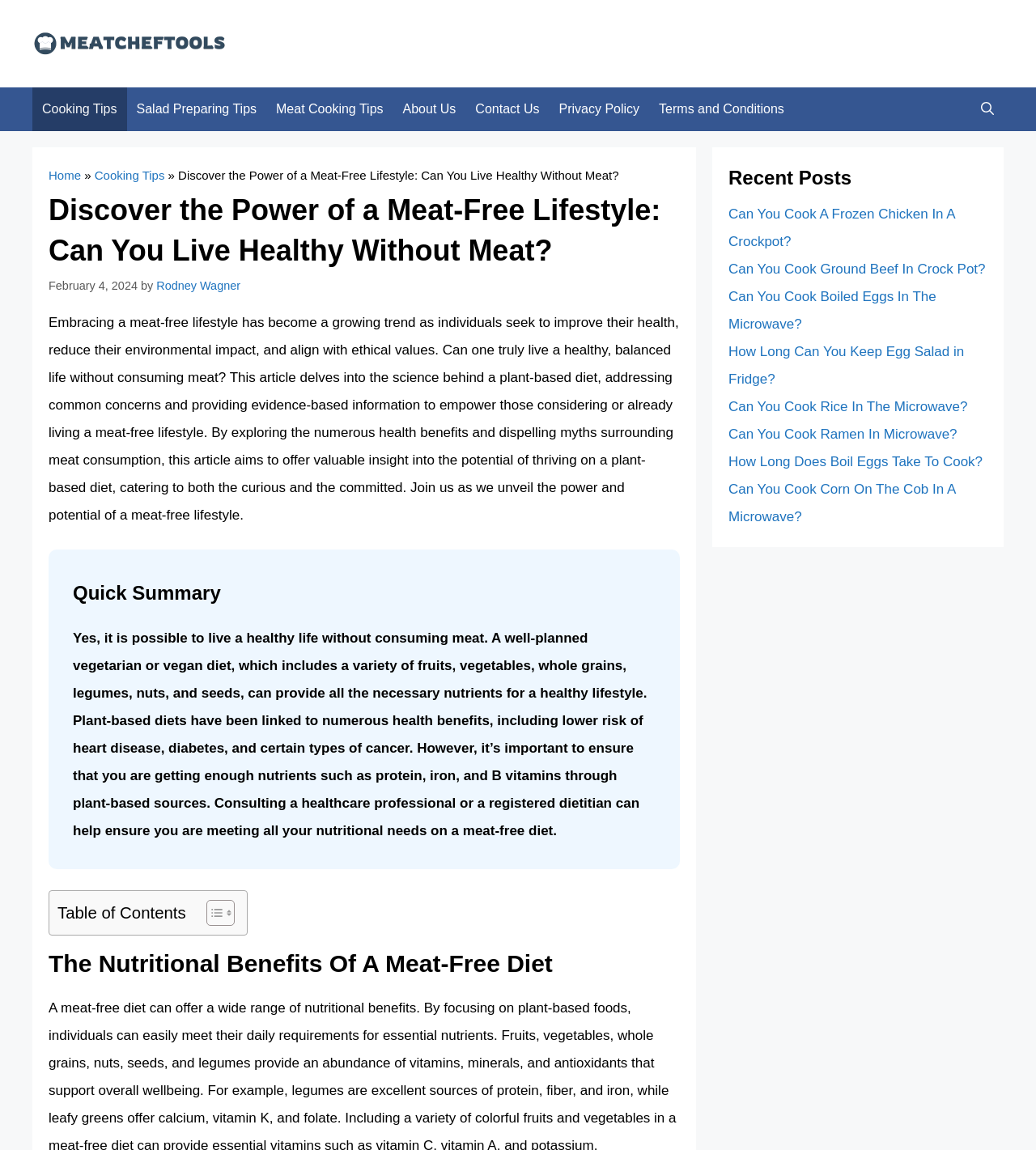Locate the heading on the webpage and return its text.

Discover the Power of a Meat-Free Lifestyle: Can You Live Healthy Without Meat?